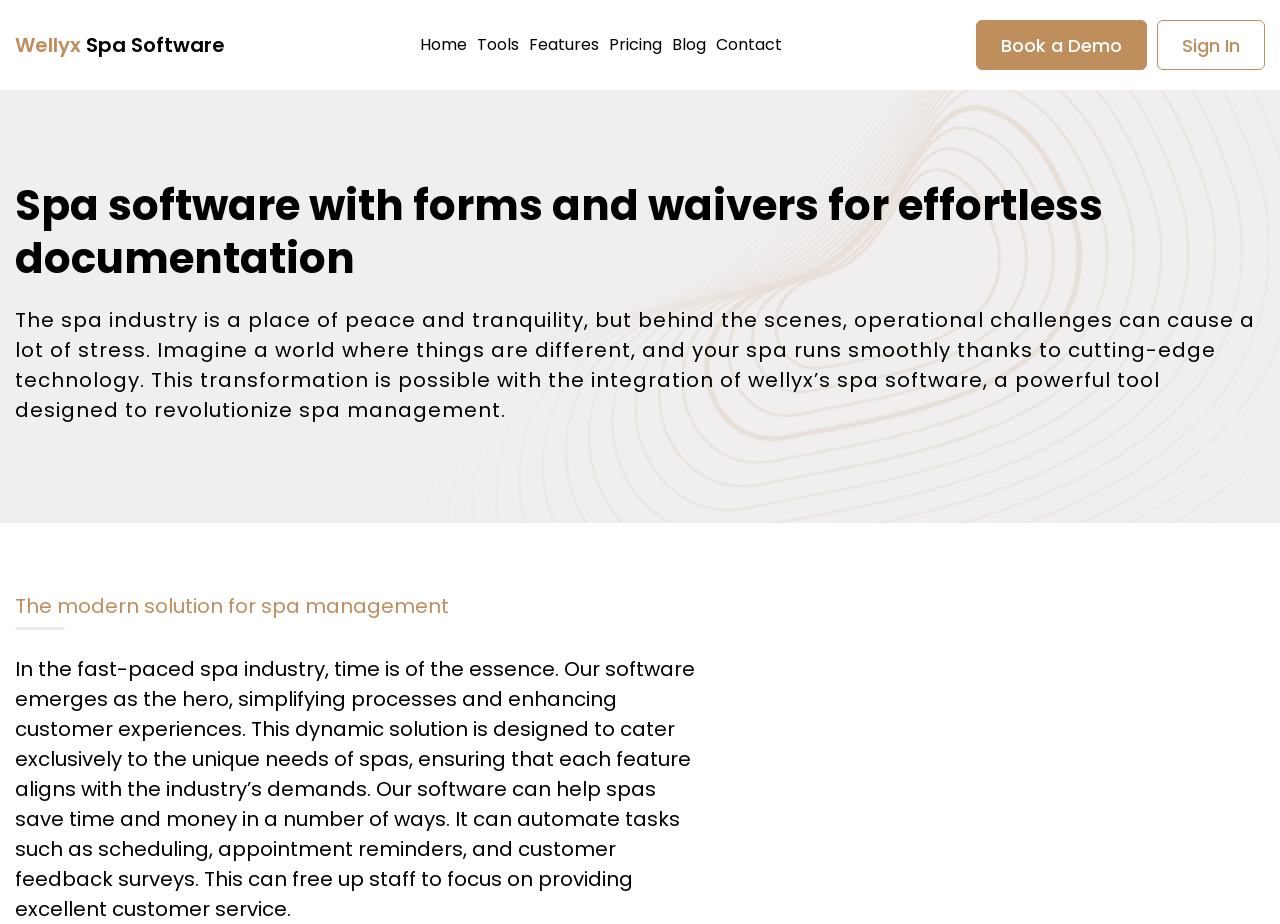Reply to the question below using a single word or brief phrase:
What is the current state of spa management without Wellyx’s software?

Operational challenges